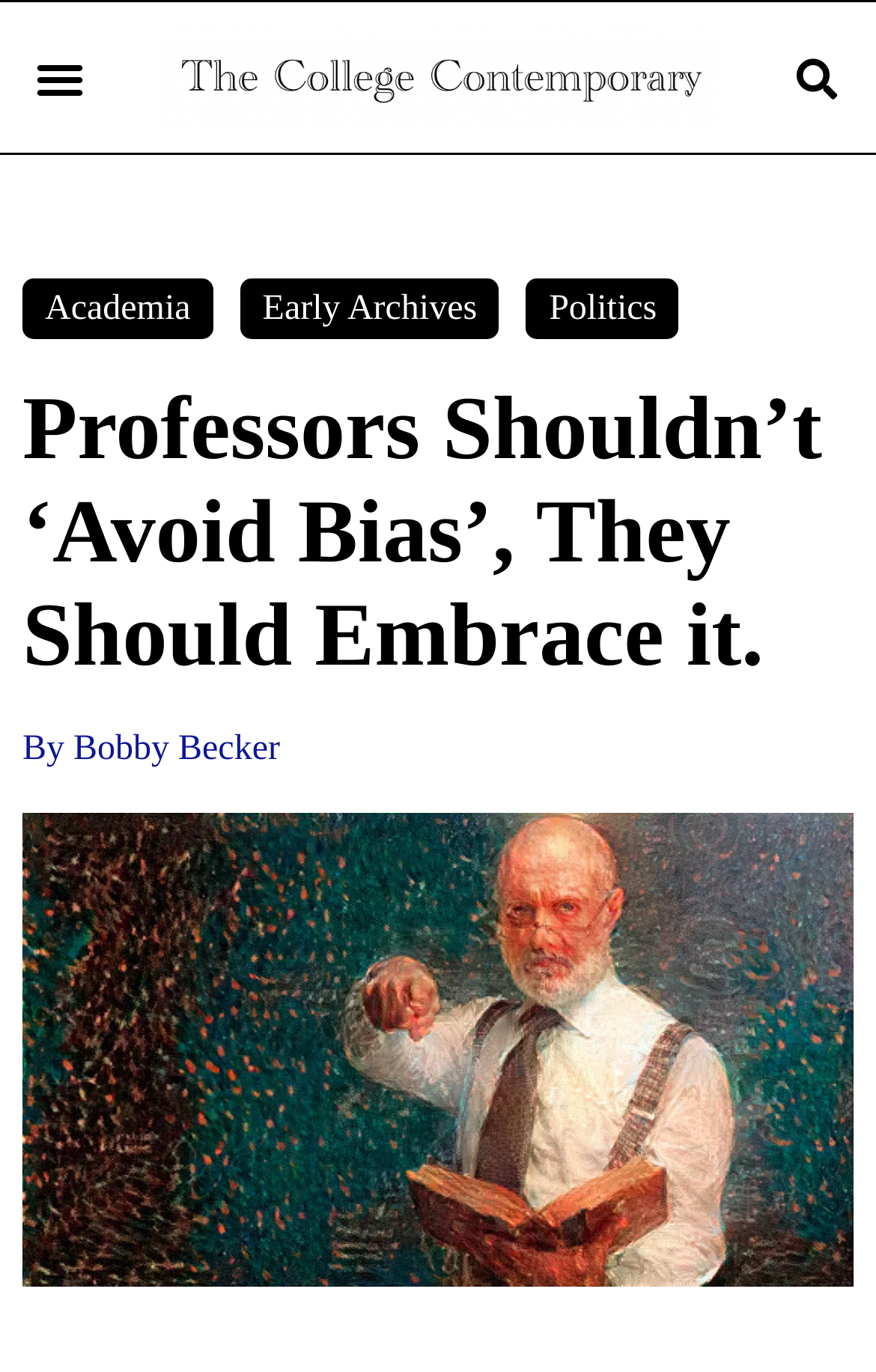Locate the bounding box coordinates for the element described below: "Early Archives". The coordinates must be four float values between 0 and 1, formatted as [left, top, right, bottom].

[0.274, 0.203, 0.57, 0.247]